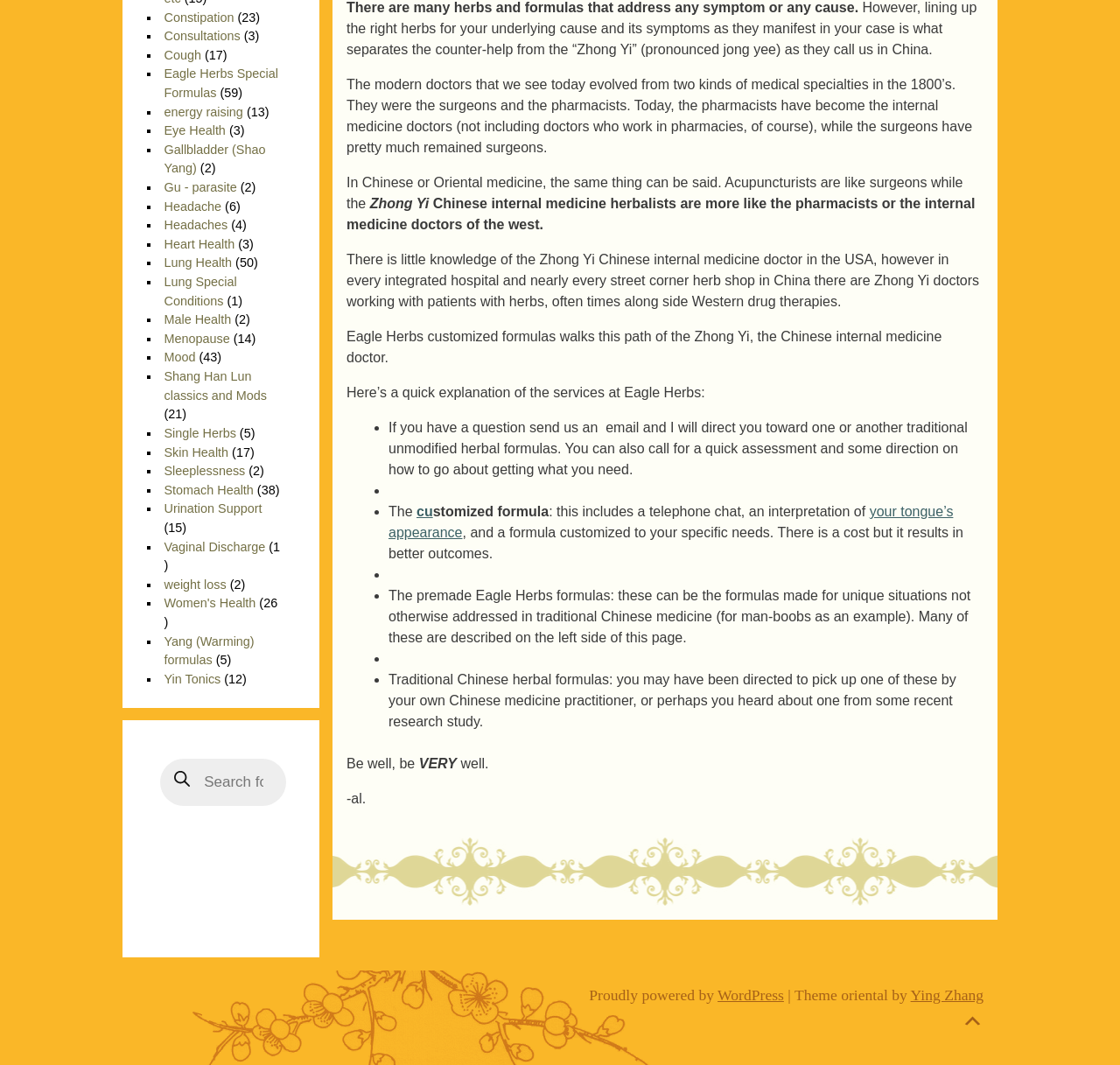Locate the bounding box for the described UI element: "What we do". Ensure the coordinates are four float numbers between 0 and 1, formatted as [left, top, right, bottom].

None